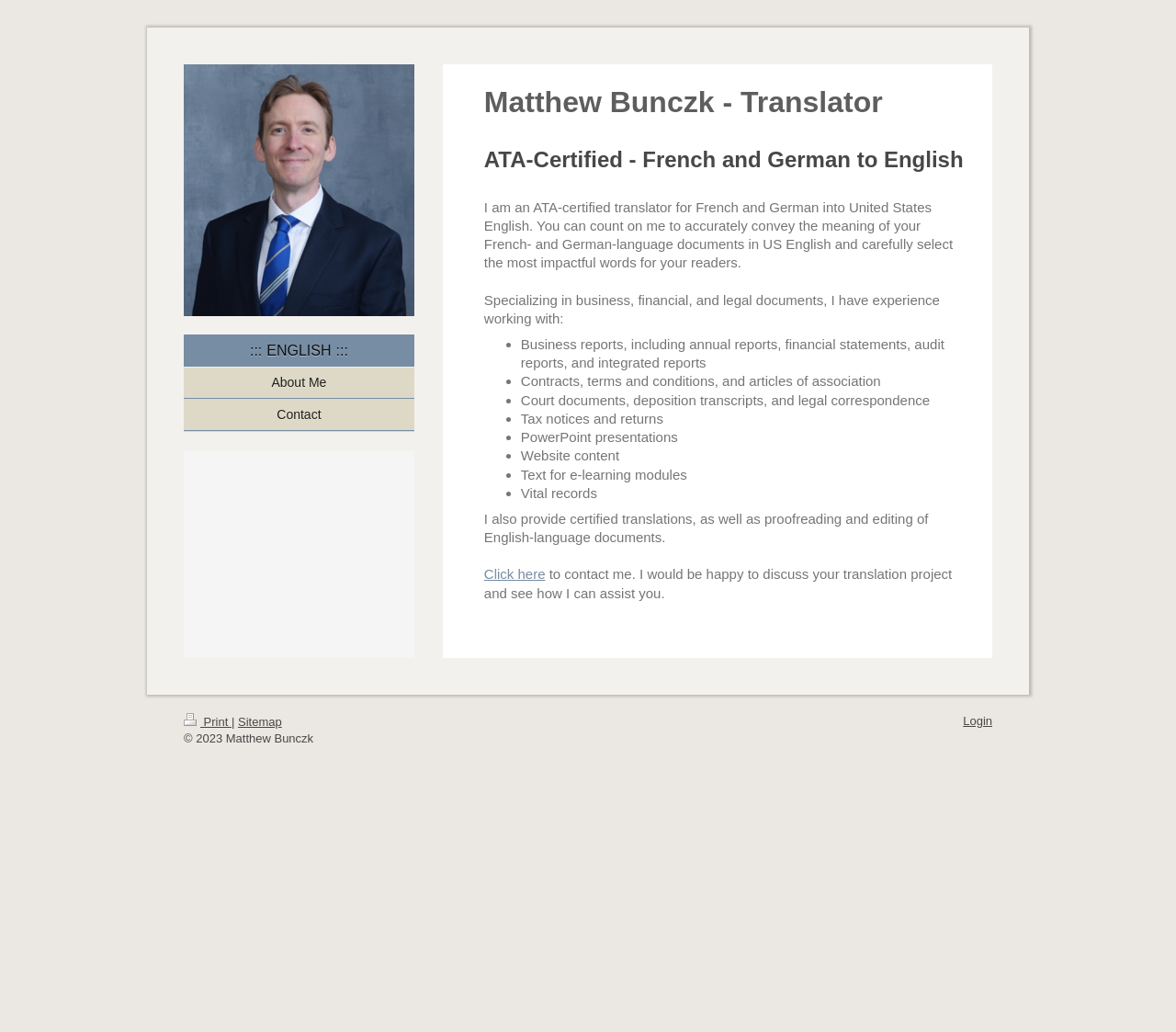Bounding box coordinates are specified in the format (top-left x, top-left y, bottom-right x, bottom-right y). All values are floating point numbers bounded between 0 and 1. Please provide the bounding box coordinate of the region this sentence describes: name="submit" value="Post Comment"

None